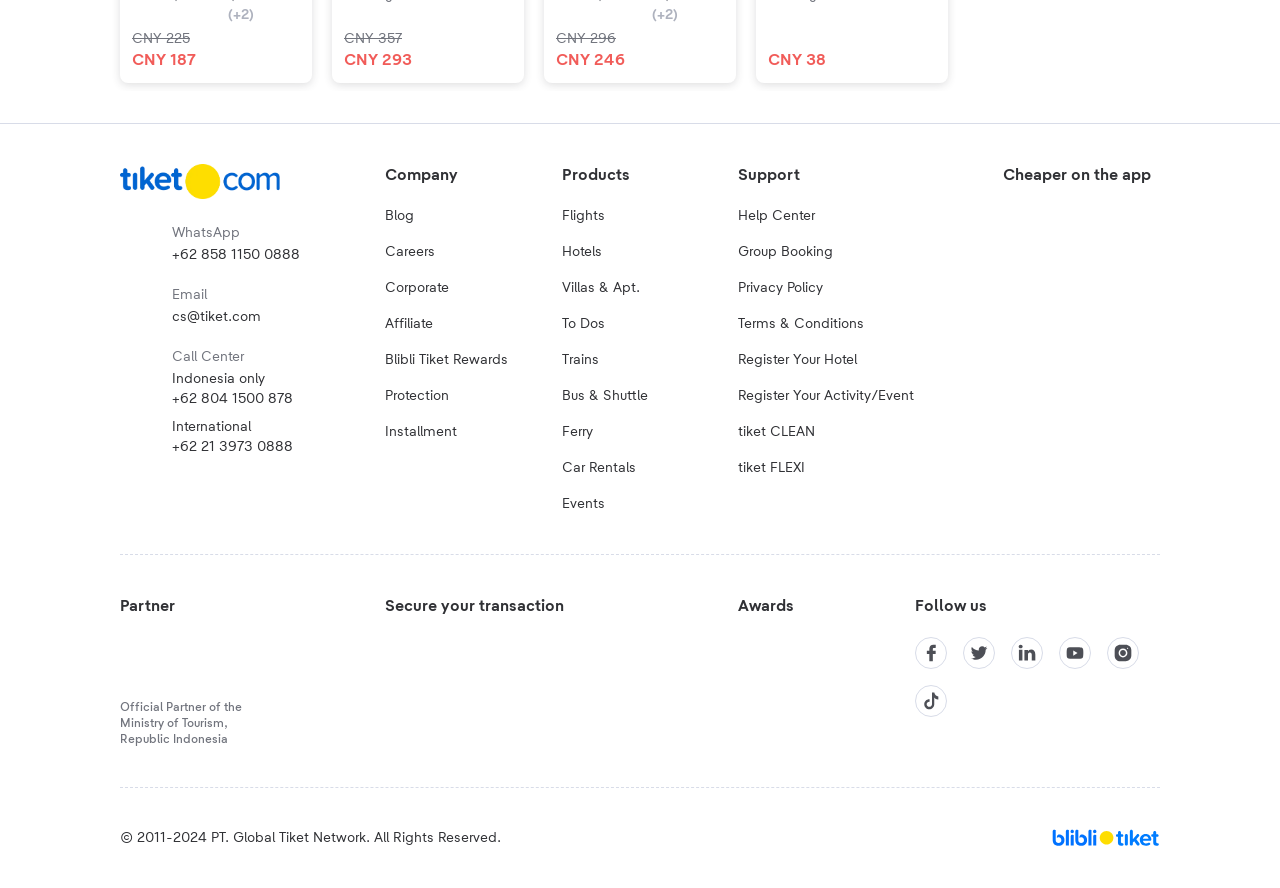Specify the bounding box coordinates of the element's area that should be clicked to execute the given instruction: "Click the Blog link". The coordinates should be four float numbers between 0 and 1, i.e., [left, top, right, bottom].

[0.301, 0.232, 0.423, 0.255]